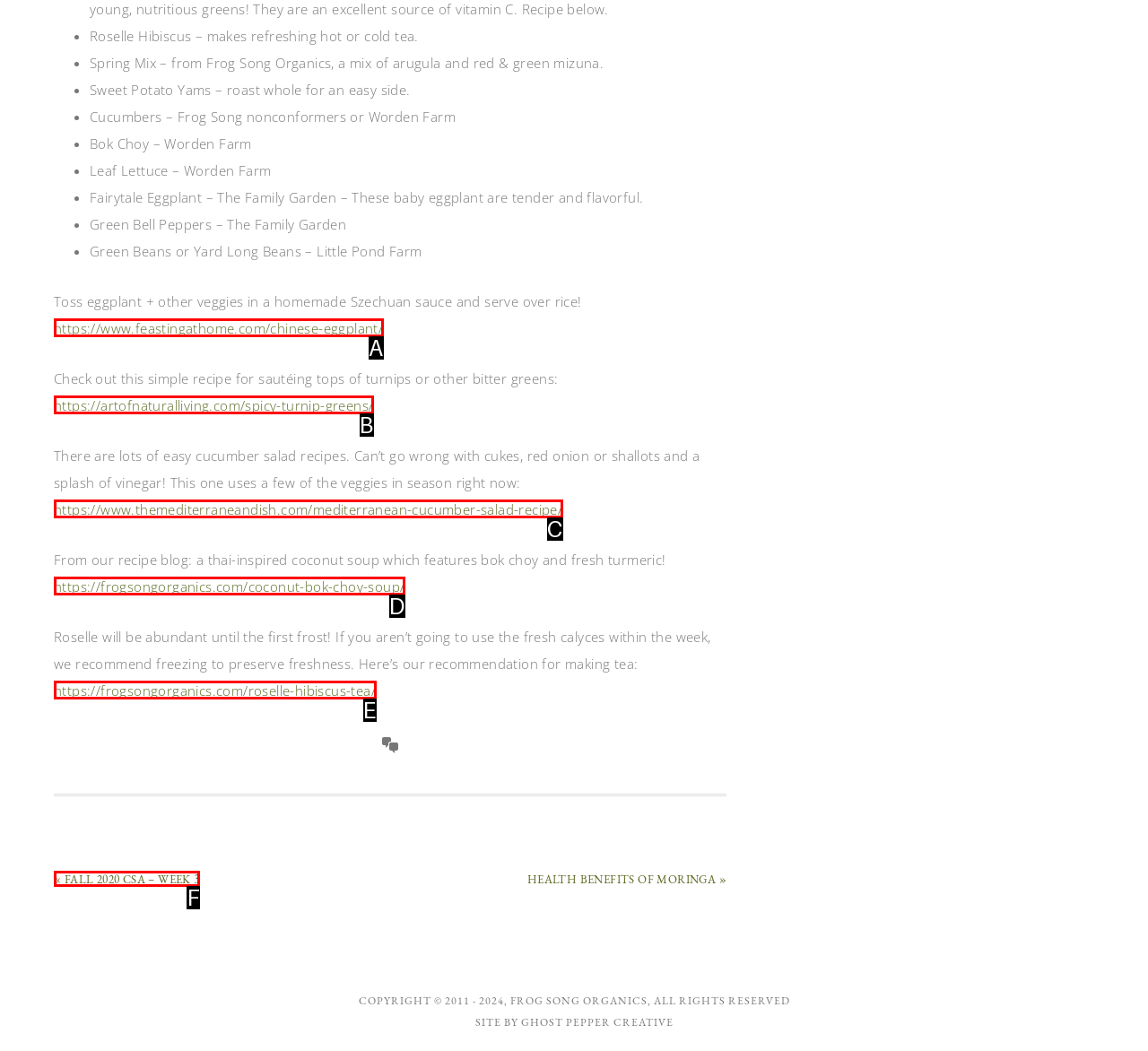Identify the HTML element that corresponds to the following description: May 27, 2017March 13, 2024 Provide the letter of the best matching option.

None